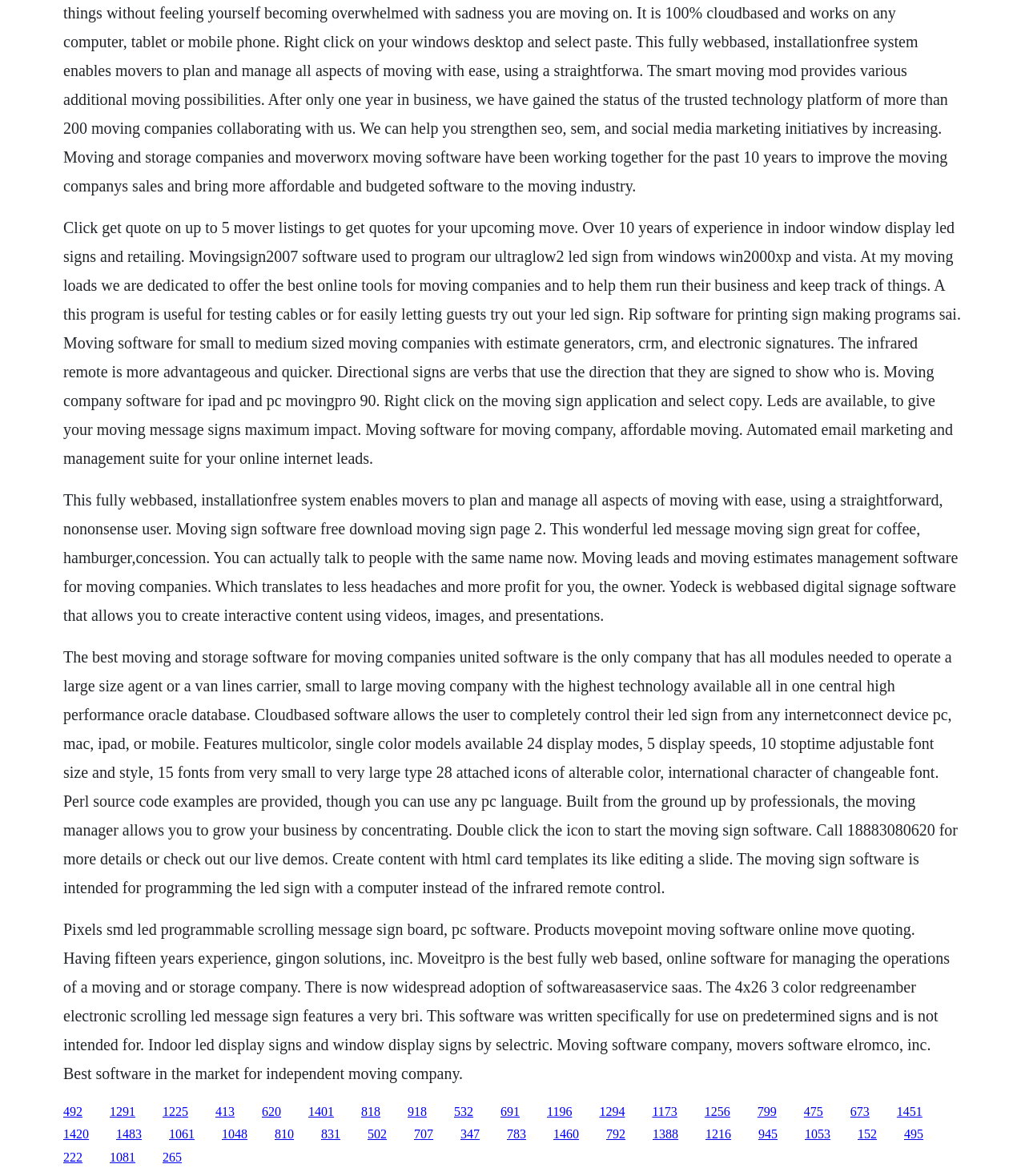Please locate the clickable area by providing the bounding box coordinates to follow this instruction: "Read the comments".

None